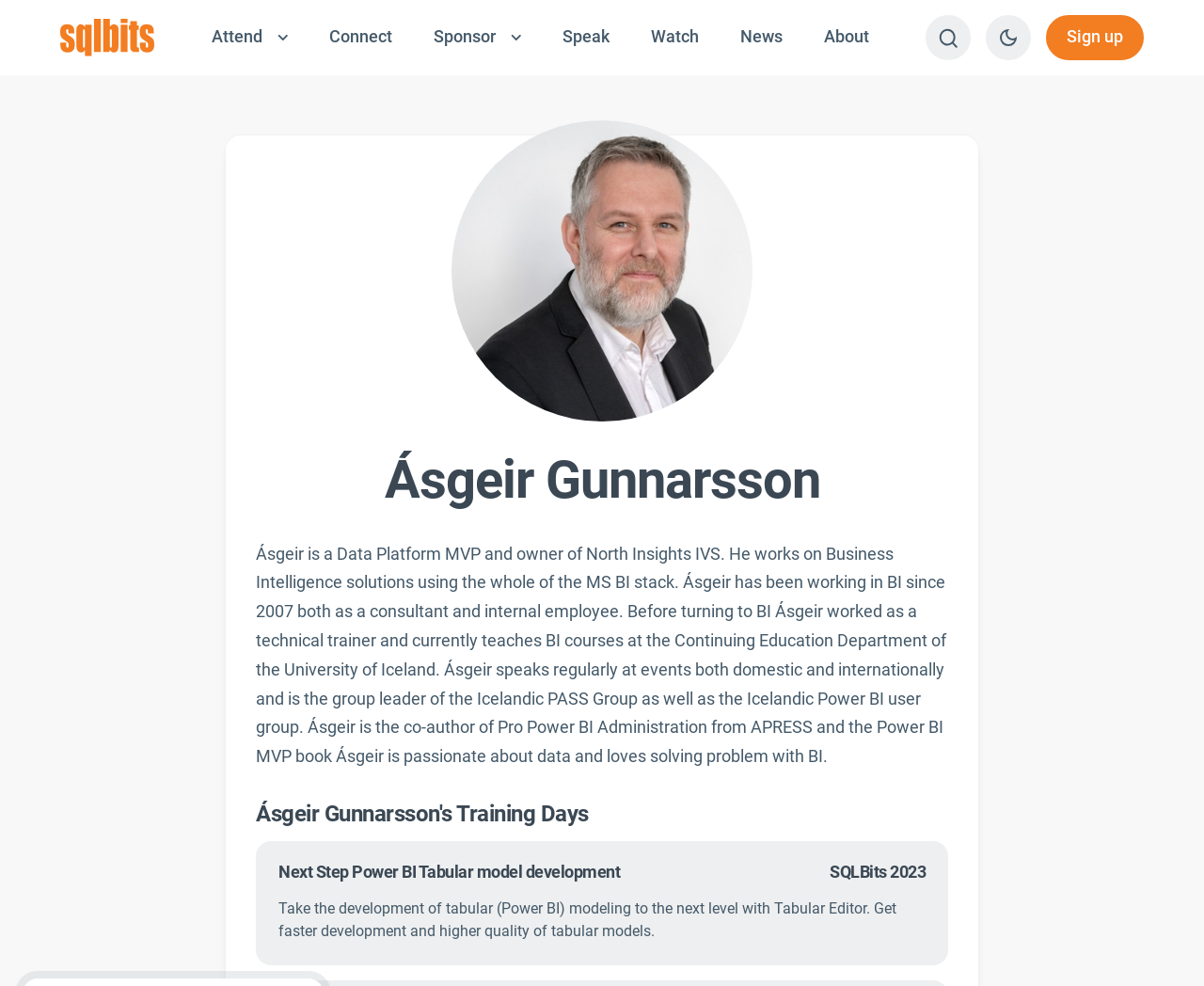How many navigation links are there in the top menu?
Refer to the screenshot and deliver a thorough answer to the question presented.

I counted the number of link elements in the top menu, which are 'Attend', 'Connect', 'Sponsor', 'Speak', 'Watch', 'News', and 'About', totaling 7 navigation links.